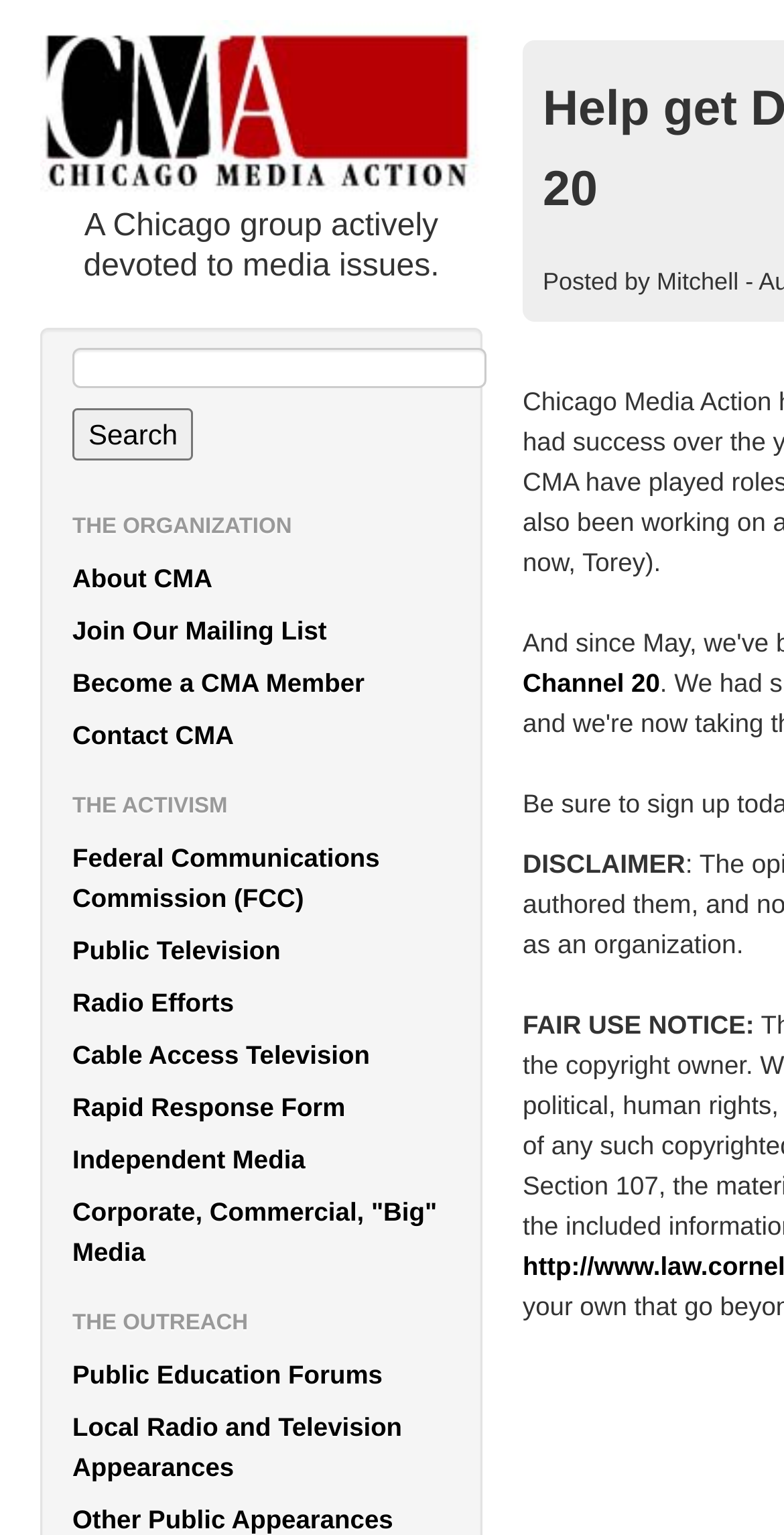Find the bounding box coordinates of the element I should click to carry out the following instruction: "Learn about the organization".

[0.054, 0.361, 0.613, 0.395]